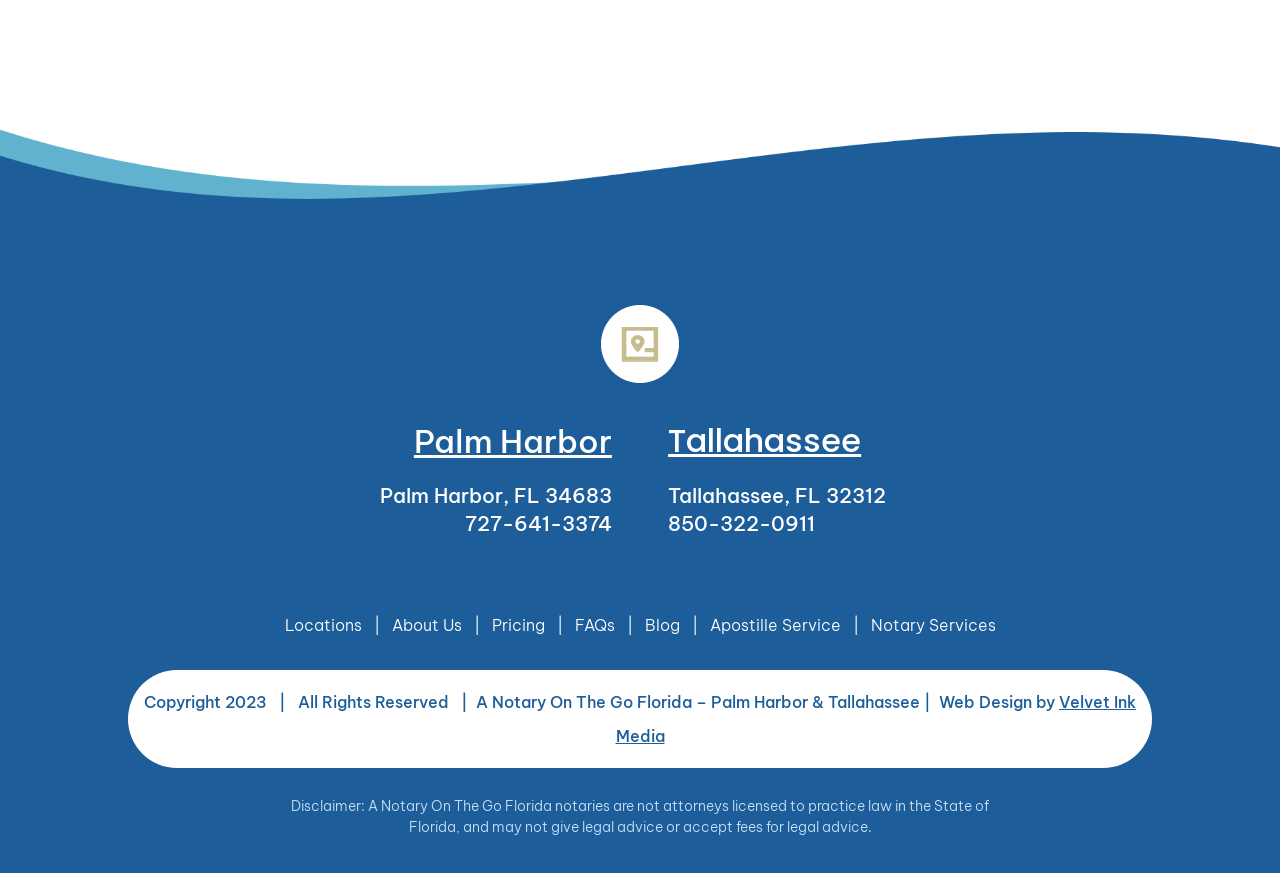Respond concisely with one word or phrase to the following query:
What is the name of the company that designed the website?

Velvet Ink Media